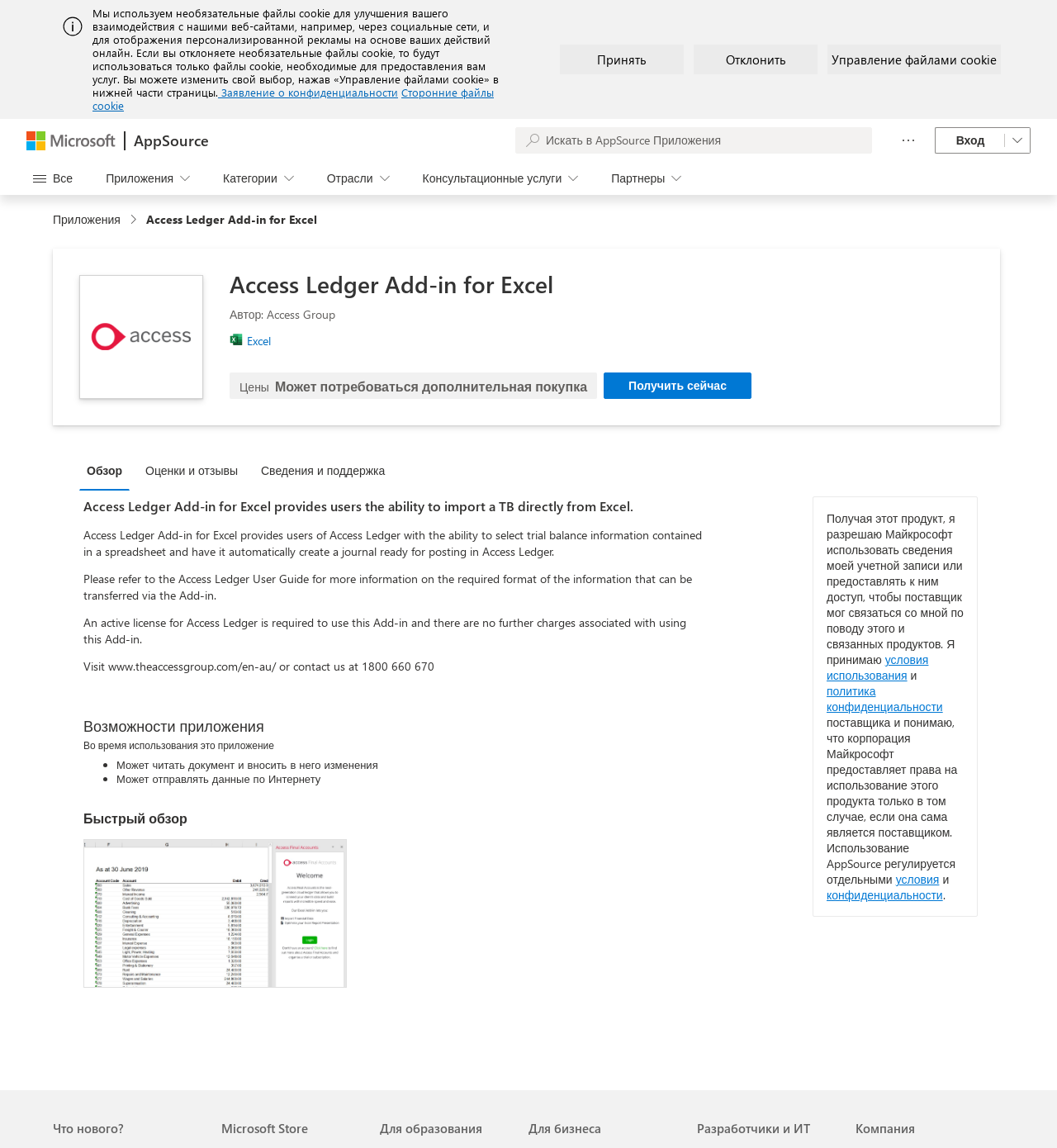Who is the author of the add-in?
Please give a well-detailed answer to the question.

I found the answer by looking at the heading element that says 'Автор: Access Group' which is located below the add-in's name and image.